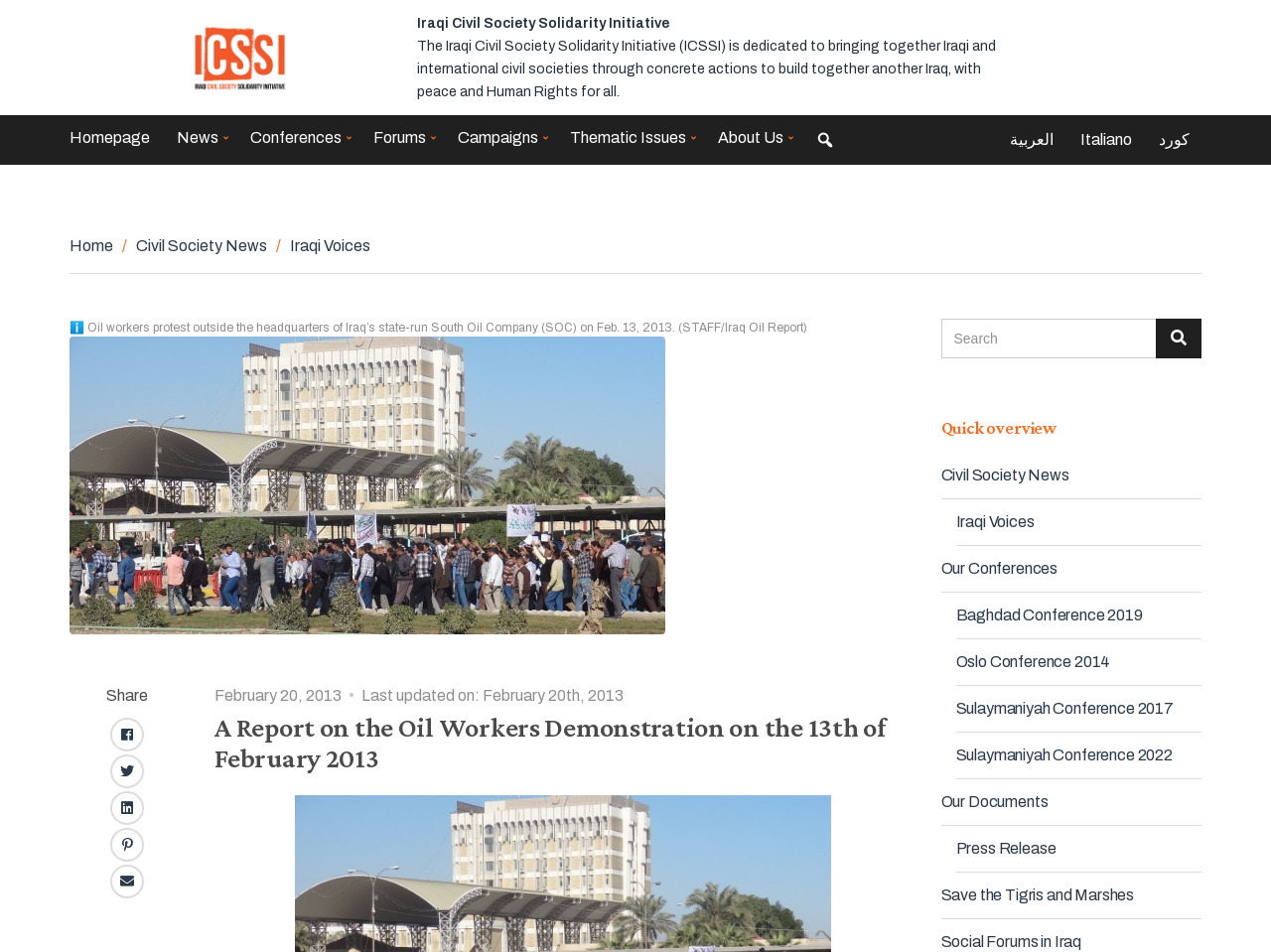Describe all visible elements and their arrangement on the webpage.

This webpage is about the Iraqi Civil Society Solidarity Initiative (ICSSI) and features a report on the oil workers demonstration on February 13, 2013. At the top, there is a logo image and a heading with the organization's name. Below the heading, there is a brief description of the organization's mission.

The main navigation menu is located below the heading, with links to various sections such as Homepage, News, Conferences, Forums, Campaigns, Thematic Issues, and About Us. There are also links to different language options, including Arabic, Italian, and Kurdish.

The main content of the page is divided into two sections. On the left, there is a report on the oil workers demonstration, which includes a figure with a caption describing the event. The report is accompanied by social media sharing links and a timestamp indicating when the report was published.

On the right, there is a complementary section with a search bar, a quick overview of the organization's activities, and links to various news articles, conferences, and documents. The search bar allows users to search for specific content on the website.

At the bottom of the page, there are additional links to news articles, conferences, and documents, as well as a link to a campaign to save the Tigris and Marshes. Overall, the webpage provides an overview of the ICSSI organization and its activities, with a focus on the oil workers demonstration report.